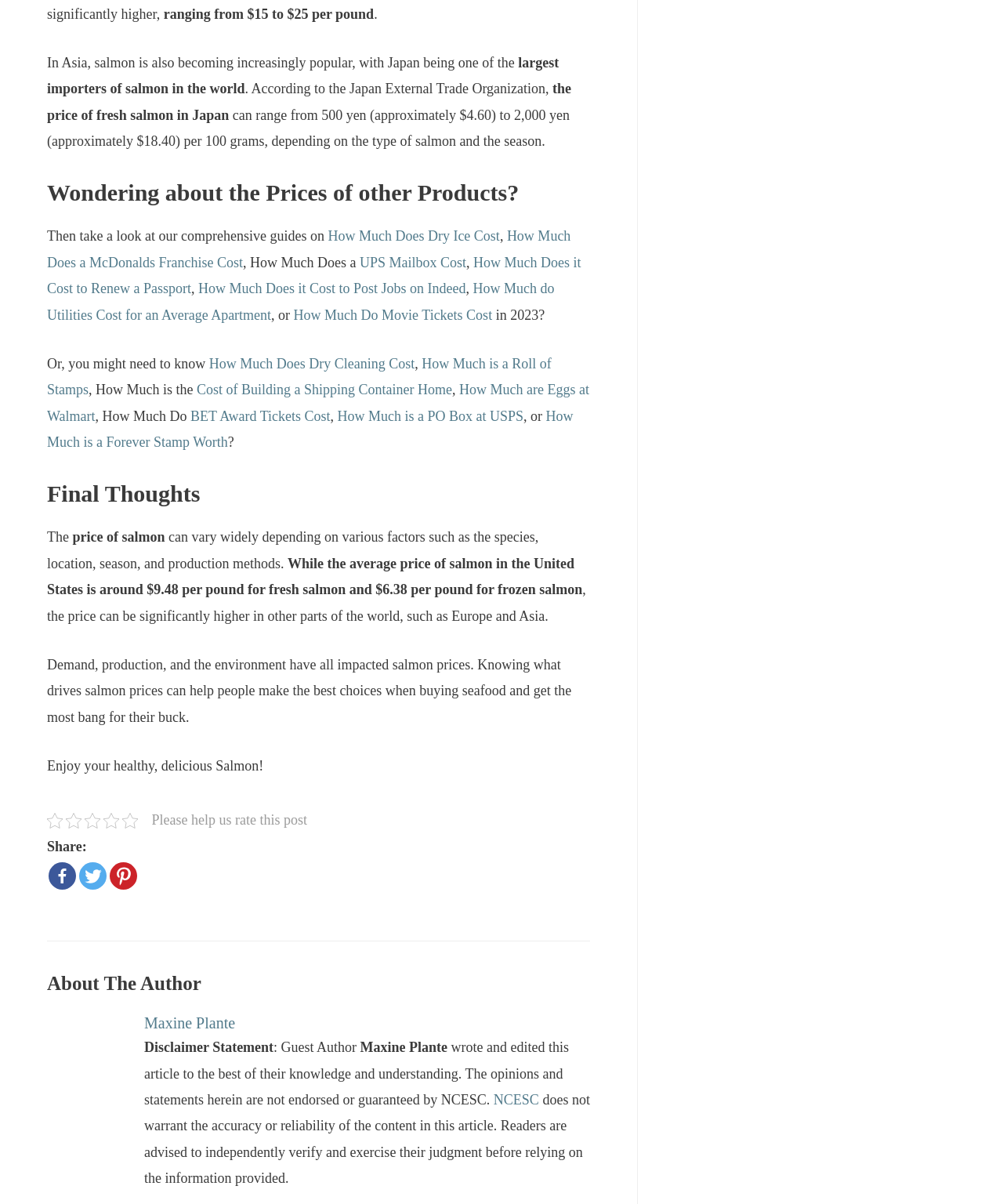Please identify the bounding box coordinates of the area I need to click to accomplish the following instruction: "Check the price of 'UPS Mailbox Cost'".

[0.359, 0.211, 0.465, 0.224]